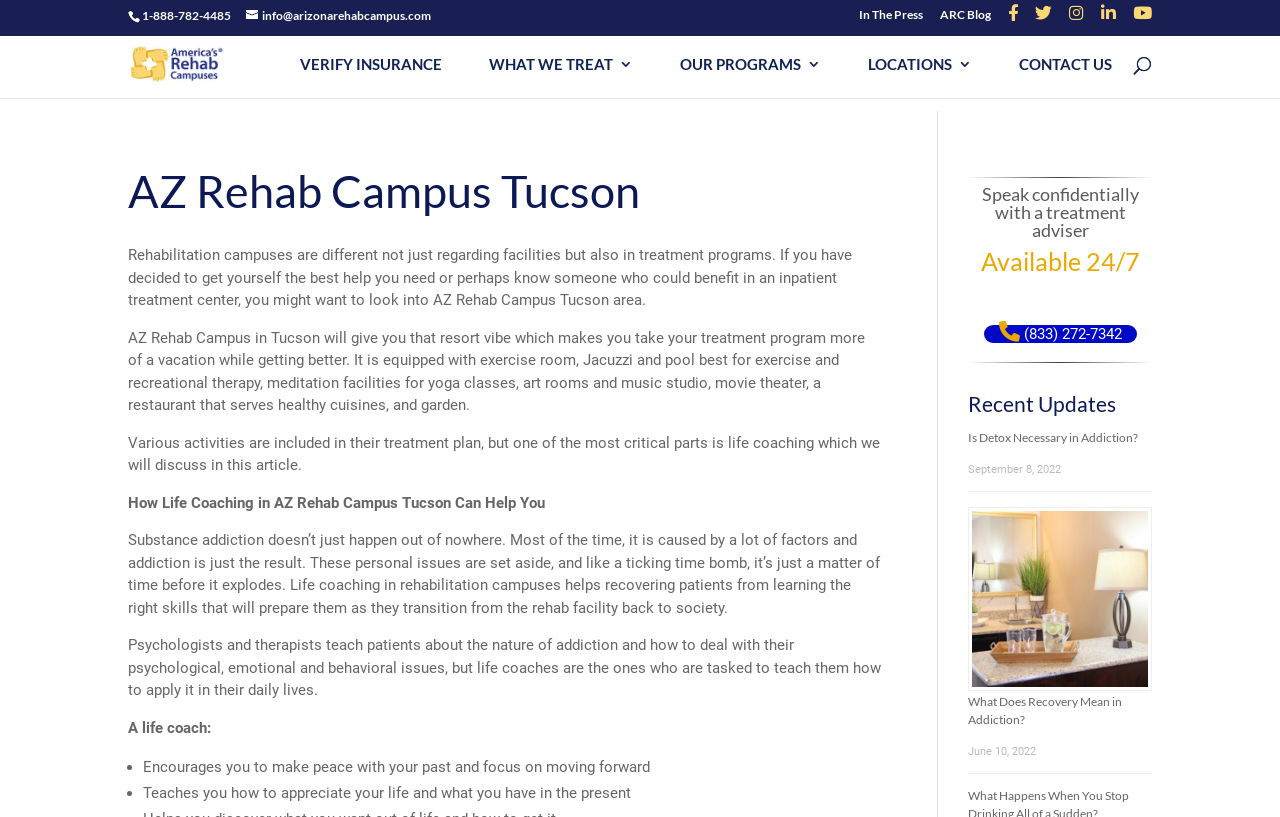How many social media links are at the top of the page?
Please provide a single word or phrase answer based on the image.

6